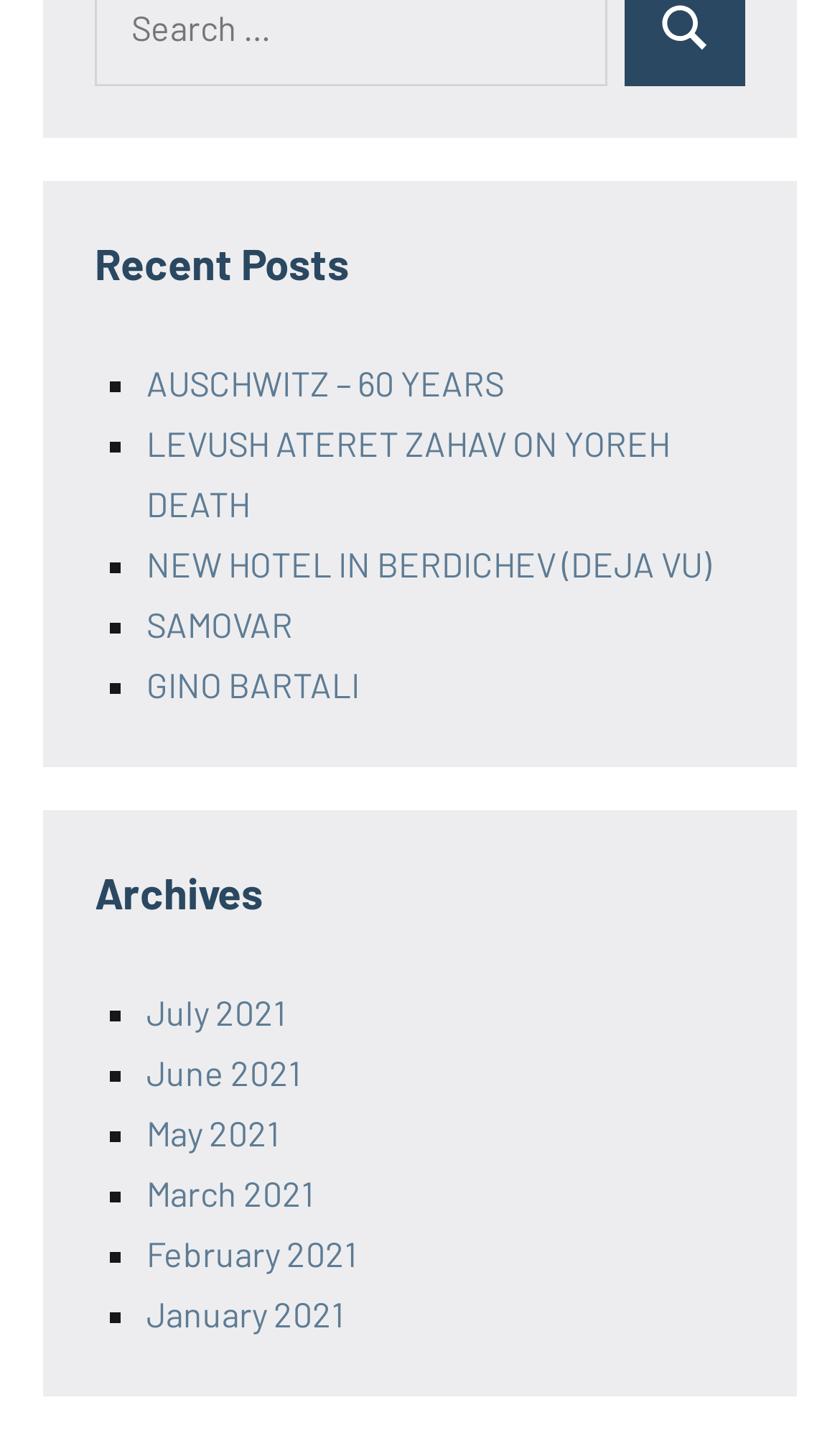Please predict the bounding box coordinates of the element's region where a click is necessary to complete the following instruction: "explore posts from 'February 2021'". The coordinates should be represented by four float numbers between 0 and 1, i.e., [left, top, right, bottom].

[0.174, 0.86, 0.426, 0.889]